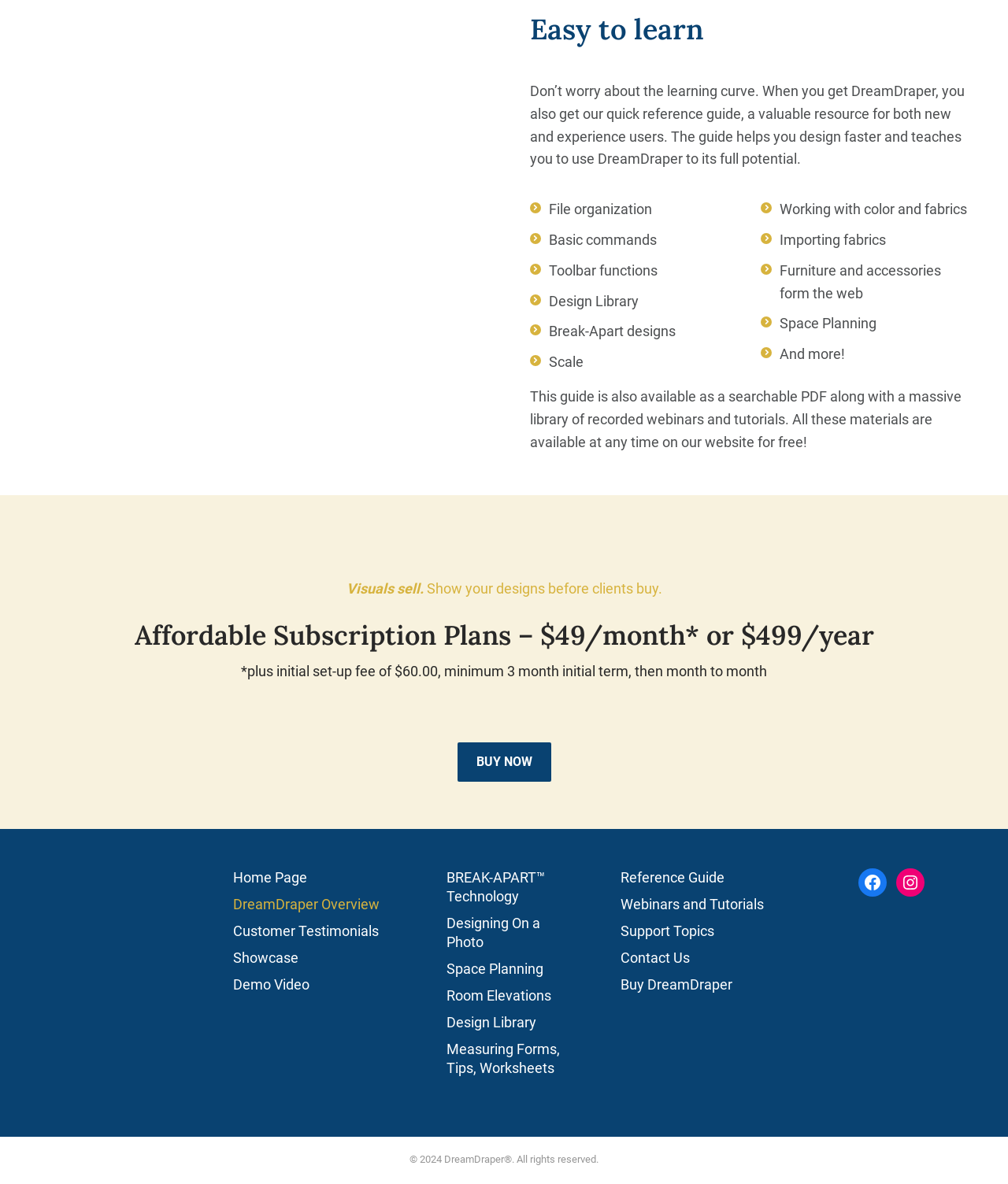Answer the question briefly using a single word or phrase: 
What is the name of the technology mentioned on the webpage?

BREAK-APART